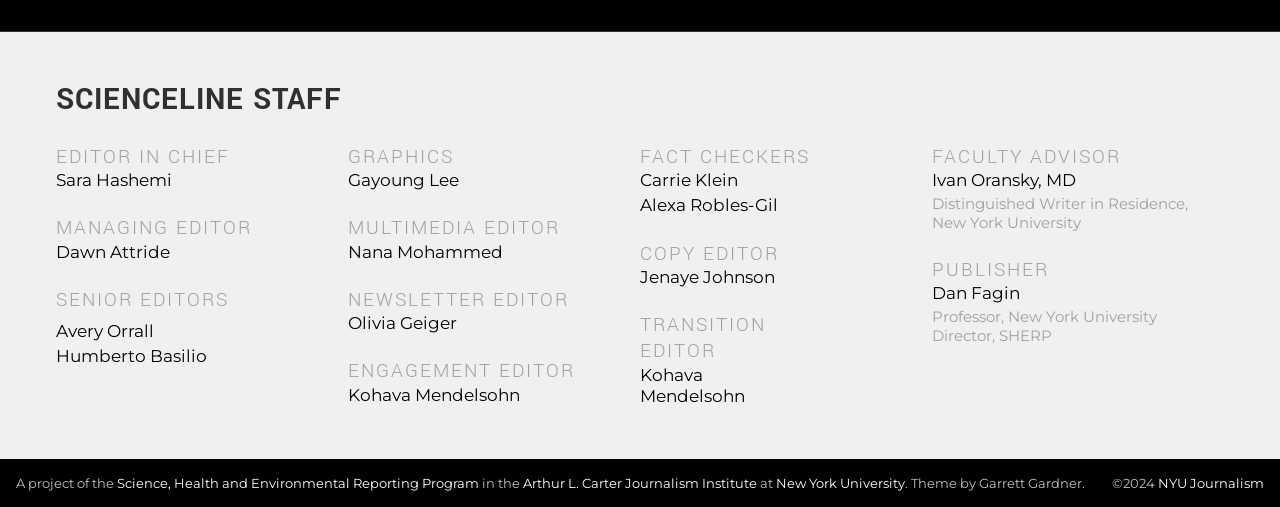Please identify the bounding box coordinates of the area that needs to be clicked to follow this instruction: "Visit NYU Journalism website".

[0.905, 0.937, 0.988, 0.969]